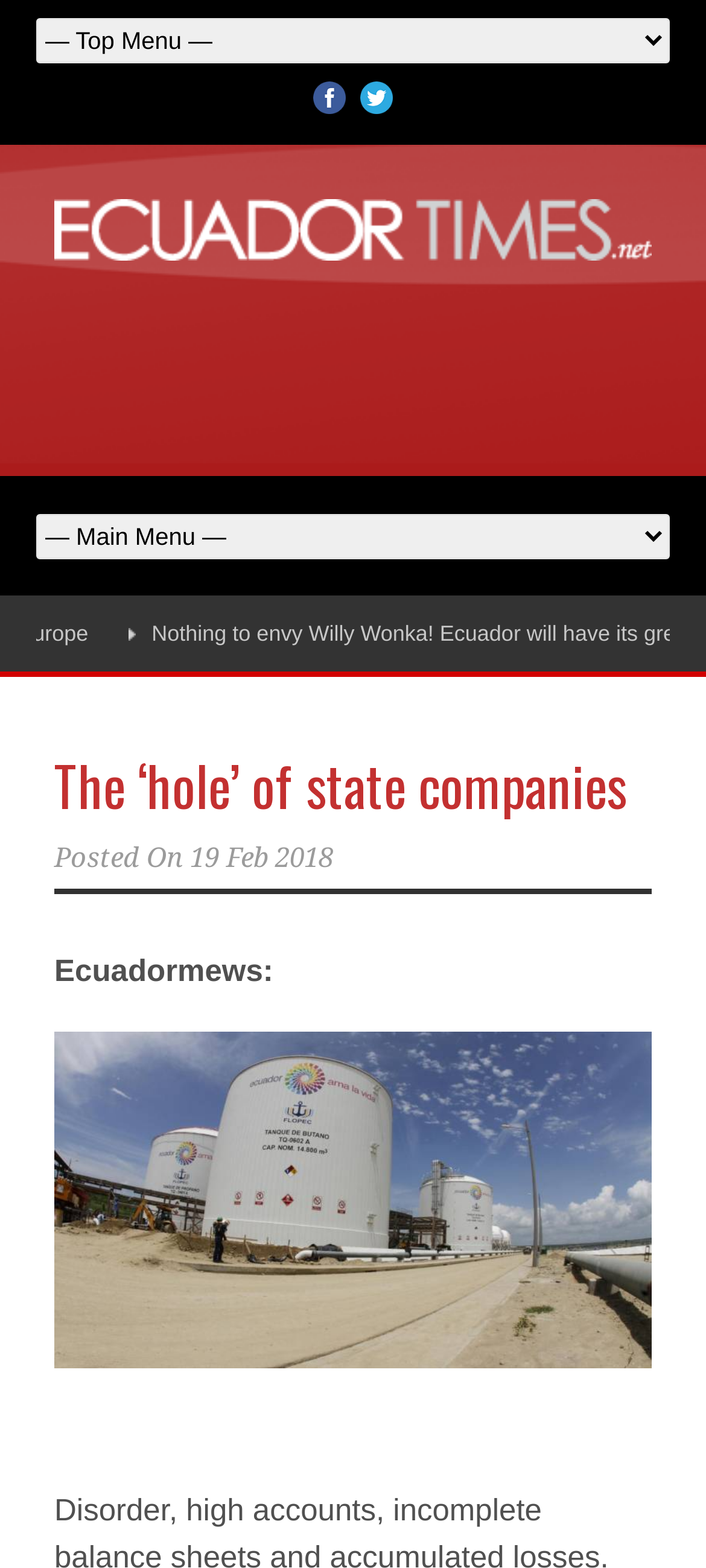Determine the bounding box coordinates of the UI element described below. Use the format (top-left x, top-left y, bottom-right x, bottom-right y) with floating point numbers between 0 and 1: Active topics

None